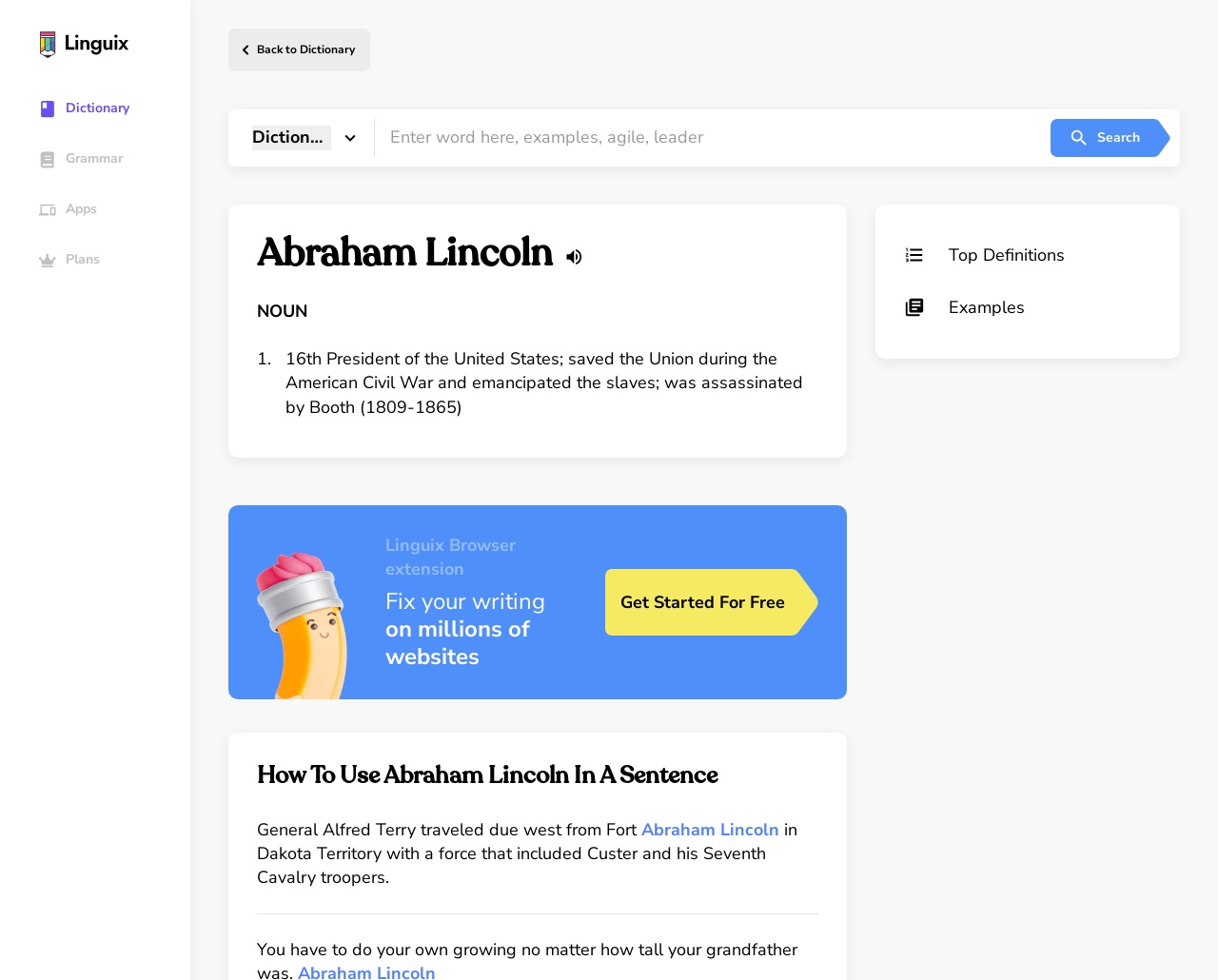Offer a thorough description of the webpage.

The webpage is about the definition of Abraham Lincoln, with a focus on linguistics. At the top left, there is a Linguix logo and a link to the main page. Next to it, there are four links: Dictionary, Grammar, Apps, and Plans, each accompanied by a small image. 

Below these links, there is a search bar where users can enter a word, with a search button on the right. Above the search bar, there is a link to go back to the dictionary. 

The main content of the page is divided into sections. The first section has a heading with the name "Abraham Lincoln" and a link to listen to the pronunciation of the word. Below it, there is a static text indicating that Abraham Lincoln is a noun. 

The next section provides a detailed definition of Abraham Lincoln, describing him as the 16th President of the United States. 

Further down, there are two links: "Top Definitions" and "Examples", each accompanied by a small image. 

On the right side of the page, there is a section promoting the Linguix browser extension, with a heading and three lines of text describing its functionality. Below it, there is a call-to-action link to get started for free, accompanied by an image of a pencil. 

The final section of the page is dedicated to providing examples of how to use Abraham Lincoln in a sentence, with a heading and two paragraphs of text.